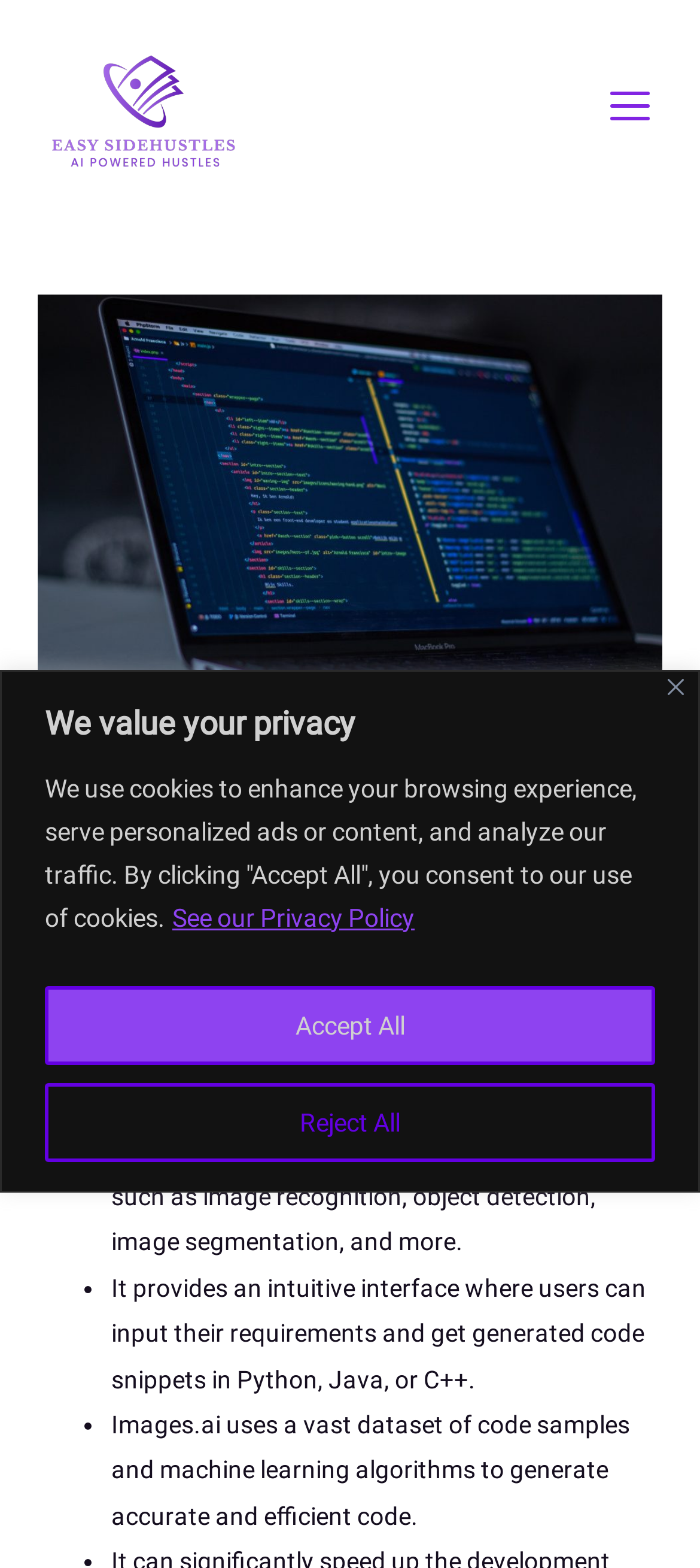Using the description "alt="Easy Sidehustles"", predict the bounding box of the relevant HTML element.

[0.051, 0.059, 0.359, 0.078]